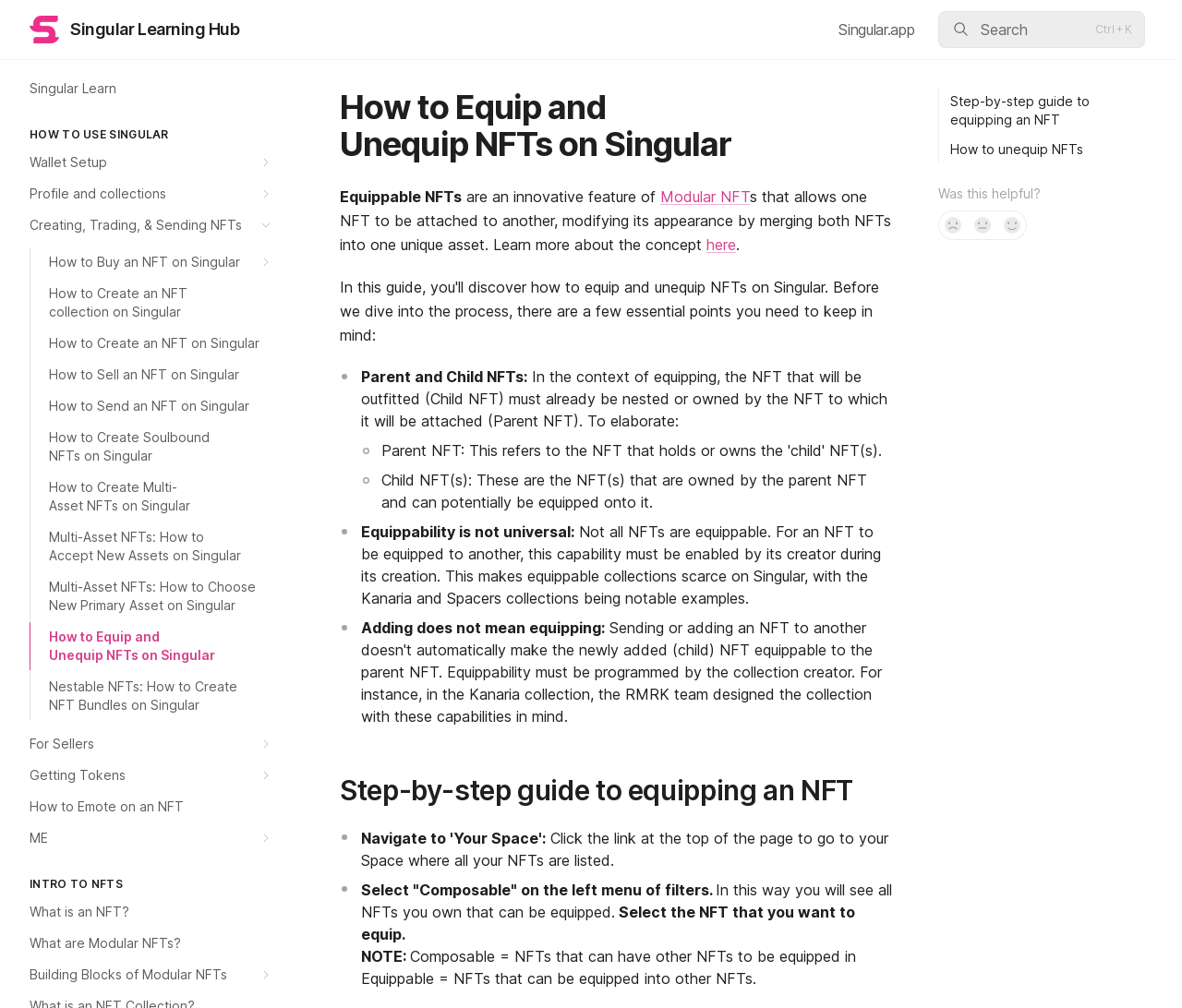Please specify the coordinates of the bounding box for the element that should be clicked to carry out this instruction: "Learn about 'How to Create an NFT collection on Singular'". The coordinates must be four float numbers between 0 and 1, formatted as [left, top, right, bottom].

[0.026, 0.277, 0.238, 0.324]